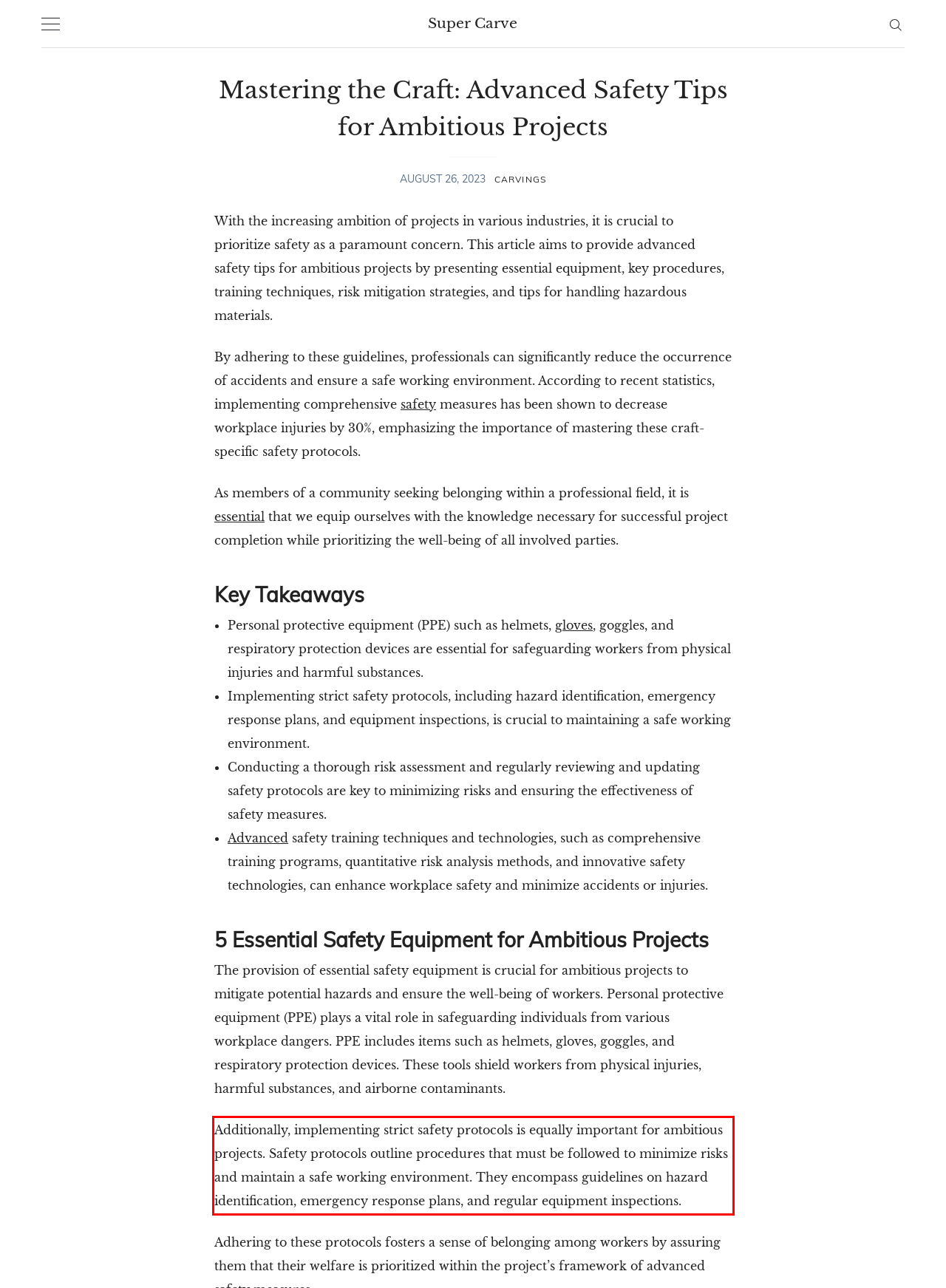Please examine the webpage screenshot and extract the text within the red bounding box using OCR.

Additionally, implementing strict safety protocols is equally important for ambitious projects. Safety protocols outline procedures that must be followed to minimize risks and maintain a safe working environment. They encompass guidelines on hazard identification, emergency response plans, and regular equipment inspections.